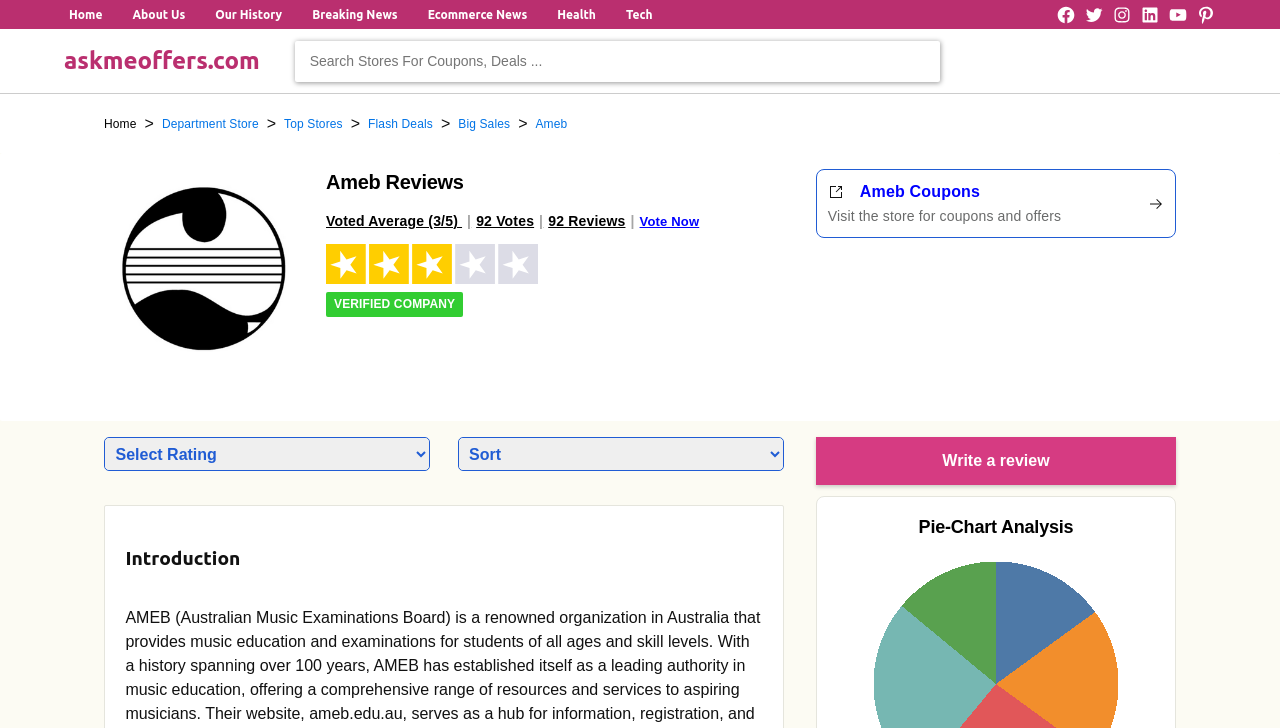Please identify the coordinates of the bounding box that should be clicked to fulfill this instruction: "Visit the store for coupons and offers".

[0.647, 0.286, 0.829, 0.308]